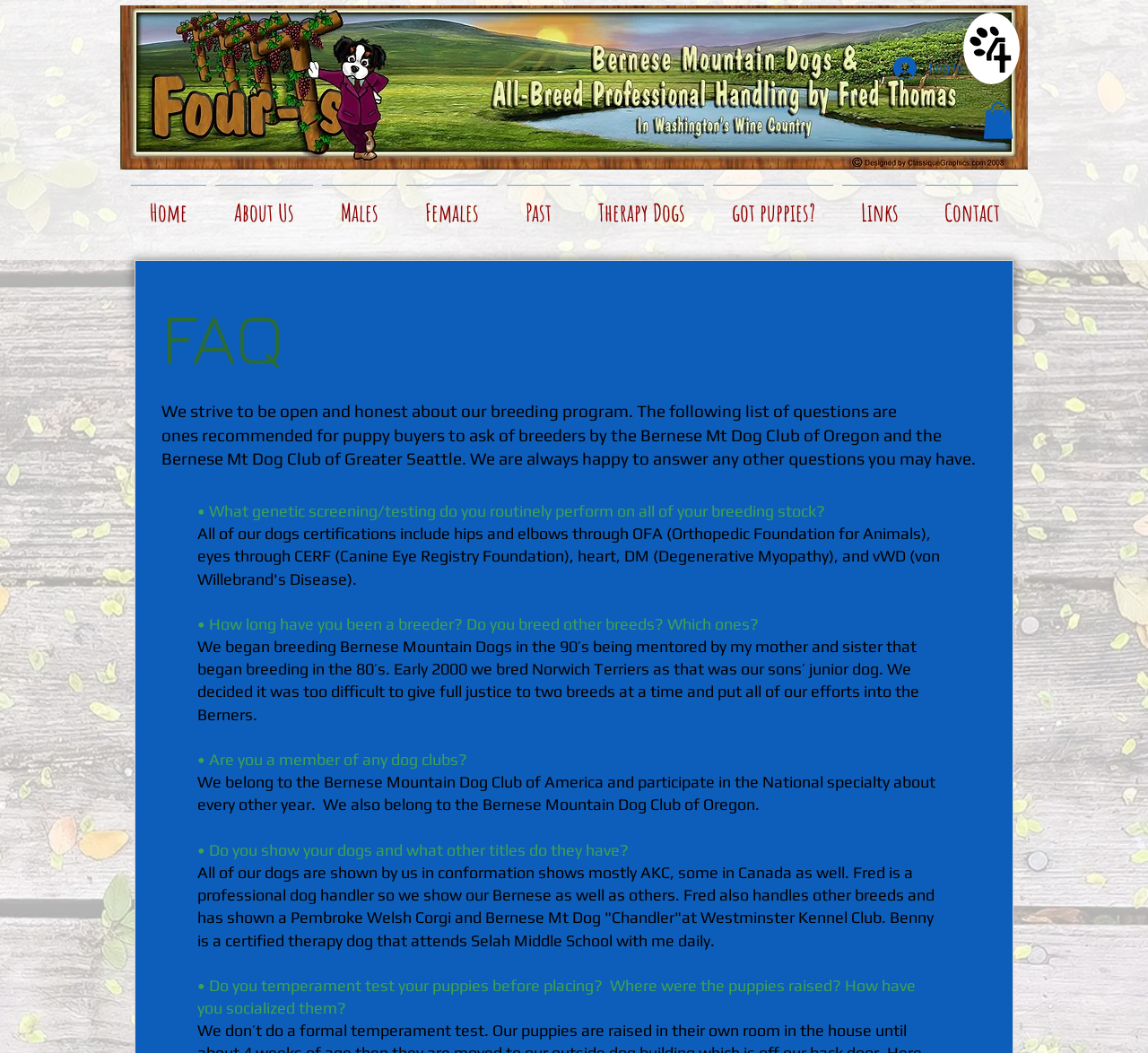Use the details in the image to answer the question thoroughly: 
What breed of dog is mentioned on this webpage?

I determined this by looking at the image description 'Bernese Mountain Dogs in Washington, Bernese Mt Dog puppies, Bernese Mountain Dog breeder, puppies available' and the text content of the webpage, which mentions Bernese Mountain Dogs multiple times.